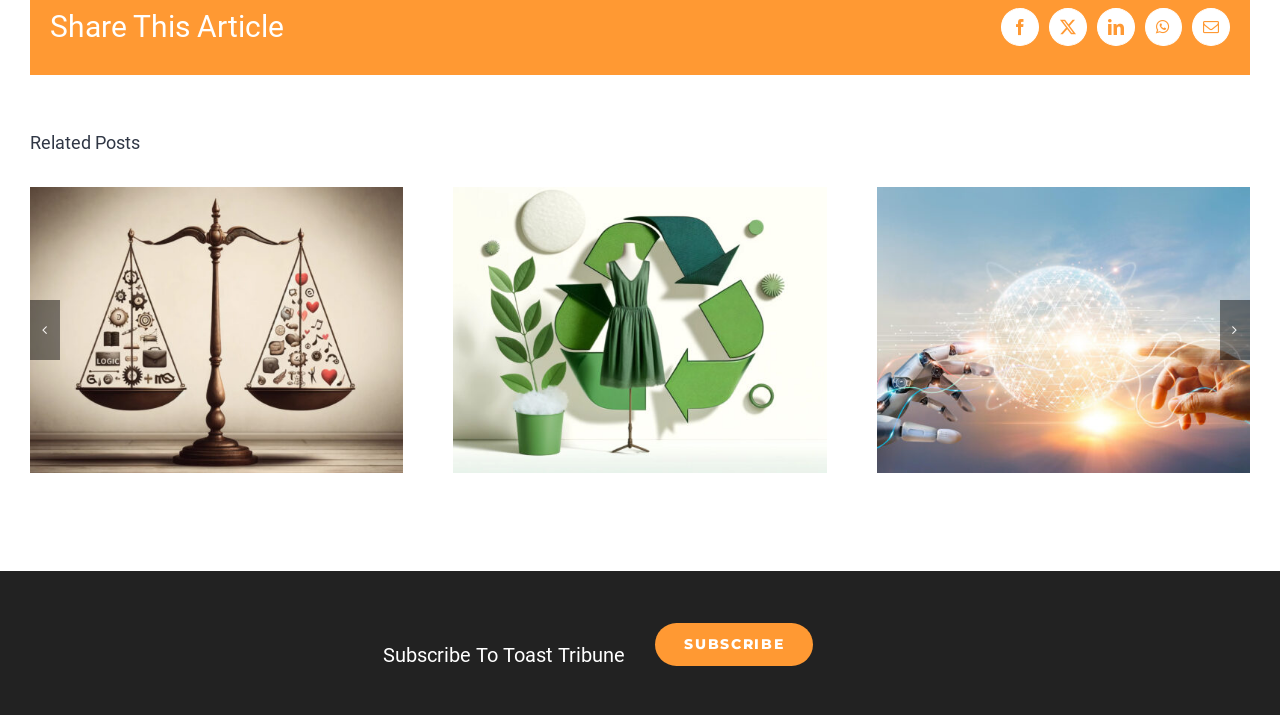Provide the bounding box coordinates in the format (top-left x, top-left y, bottom-right x, bottom-right y). All values are floating point numbers between 0 and 1. Determine the bounding box coordinate of the UI element described as: The power of persuasion

[0.101, 0.412, 0.238, 0.52]